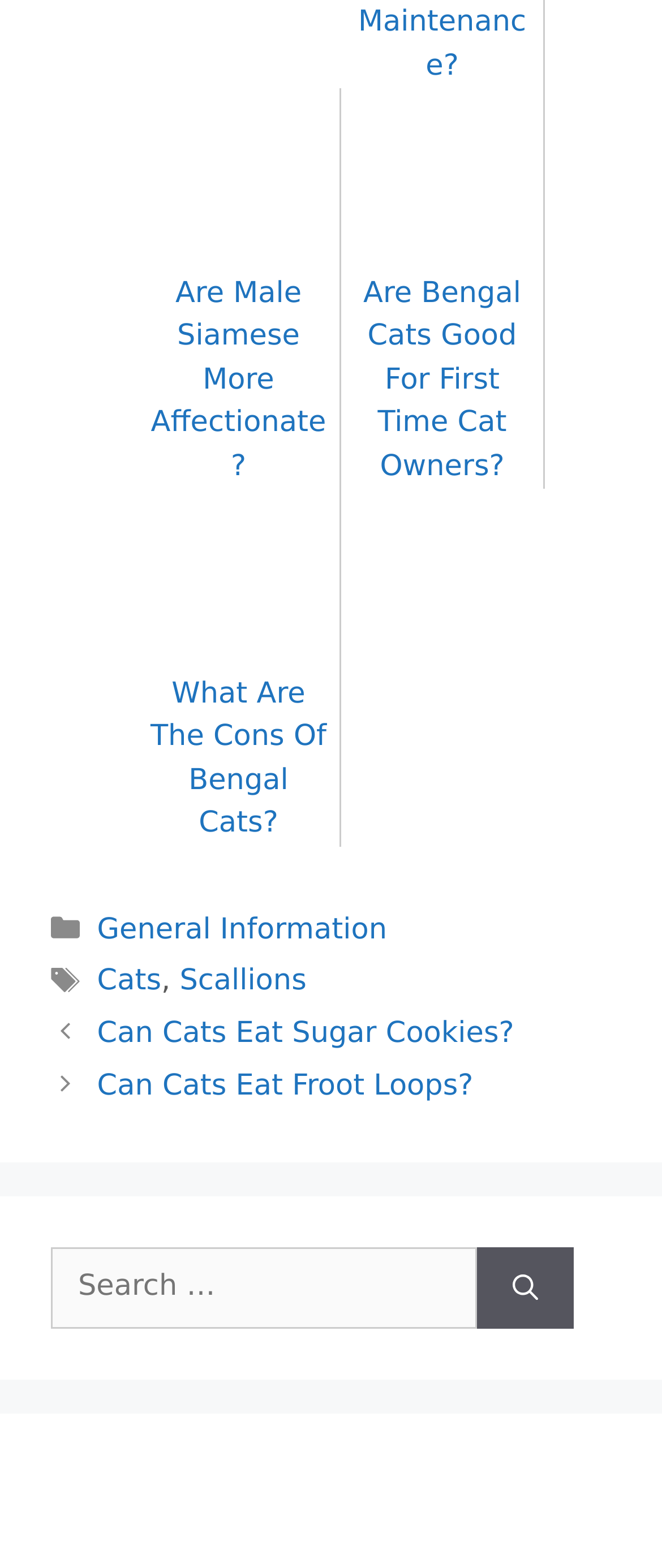From the element description Scallions, predict the bounding box coordinates of the UI element. The coordinates must be specified in the format (top-left x, top-left y, bottom-right x, bottom-right y) and should be within the 0 to 1 range.

[0.271, 0.615, 0.463, 0.637]